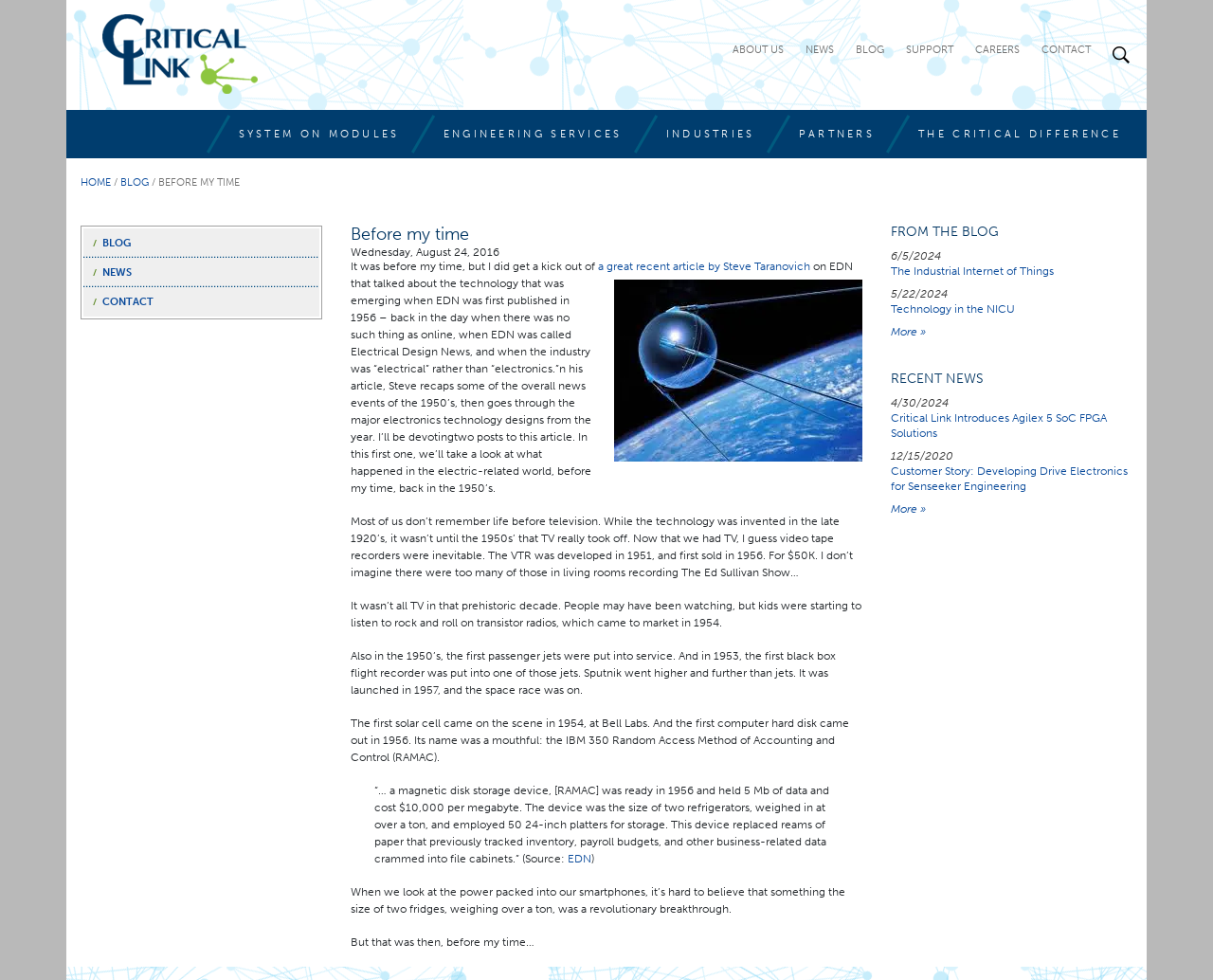Please locate the bounding box coordinates of the element that should be clicked to achieve the given instruction: "Check the 'RECENT NEWS' section".

[0.734, 0.38, 0.934, 0.394]